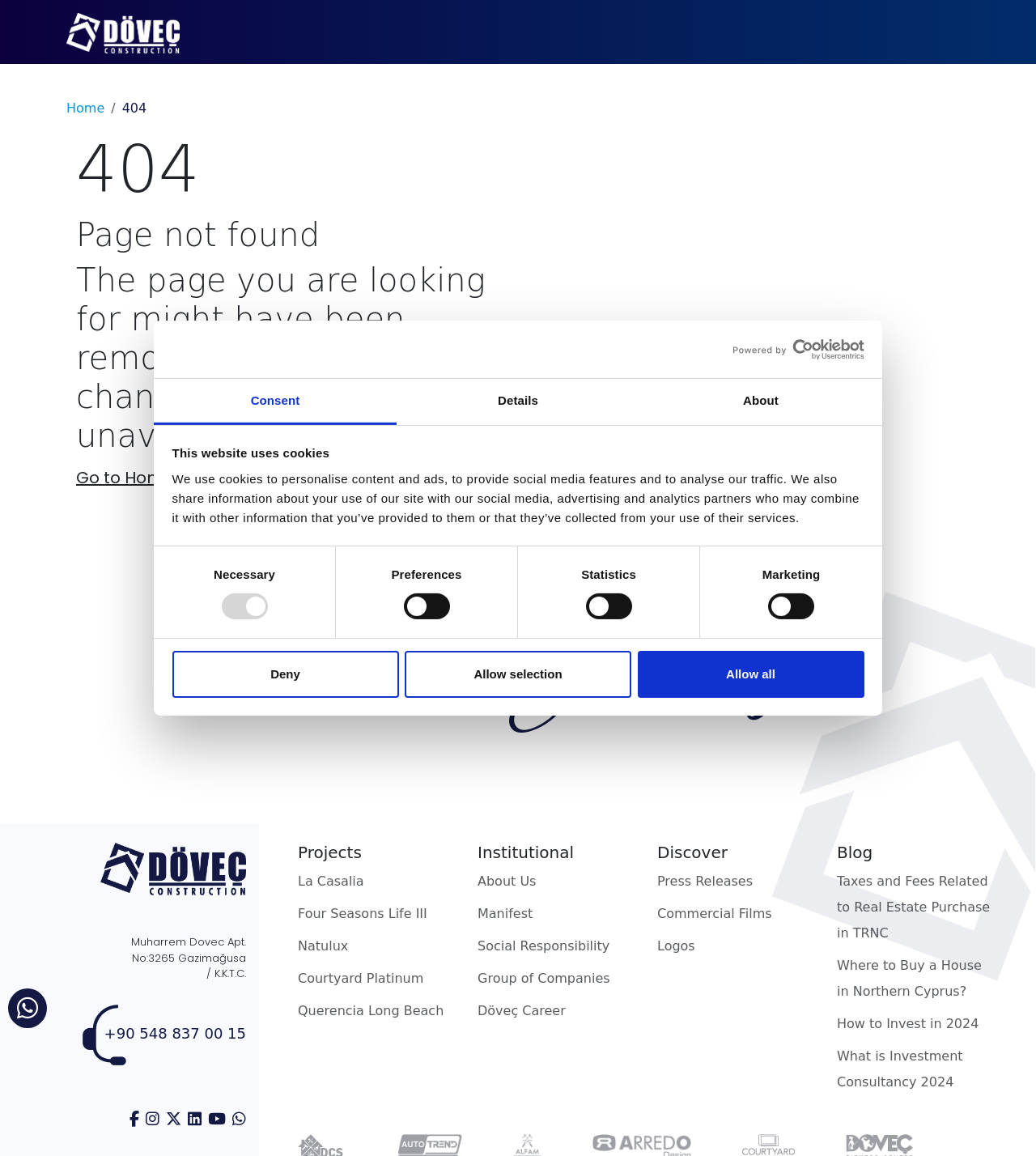Identify the bounding box coordinates for the UI element described as: "Four Seasons Life III".

[0.288, 0.78, 0.442, 0.802]